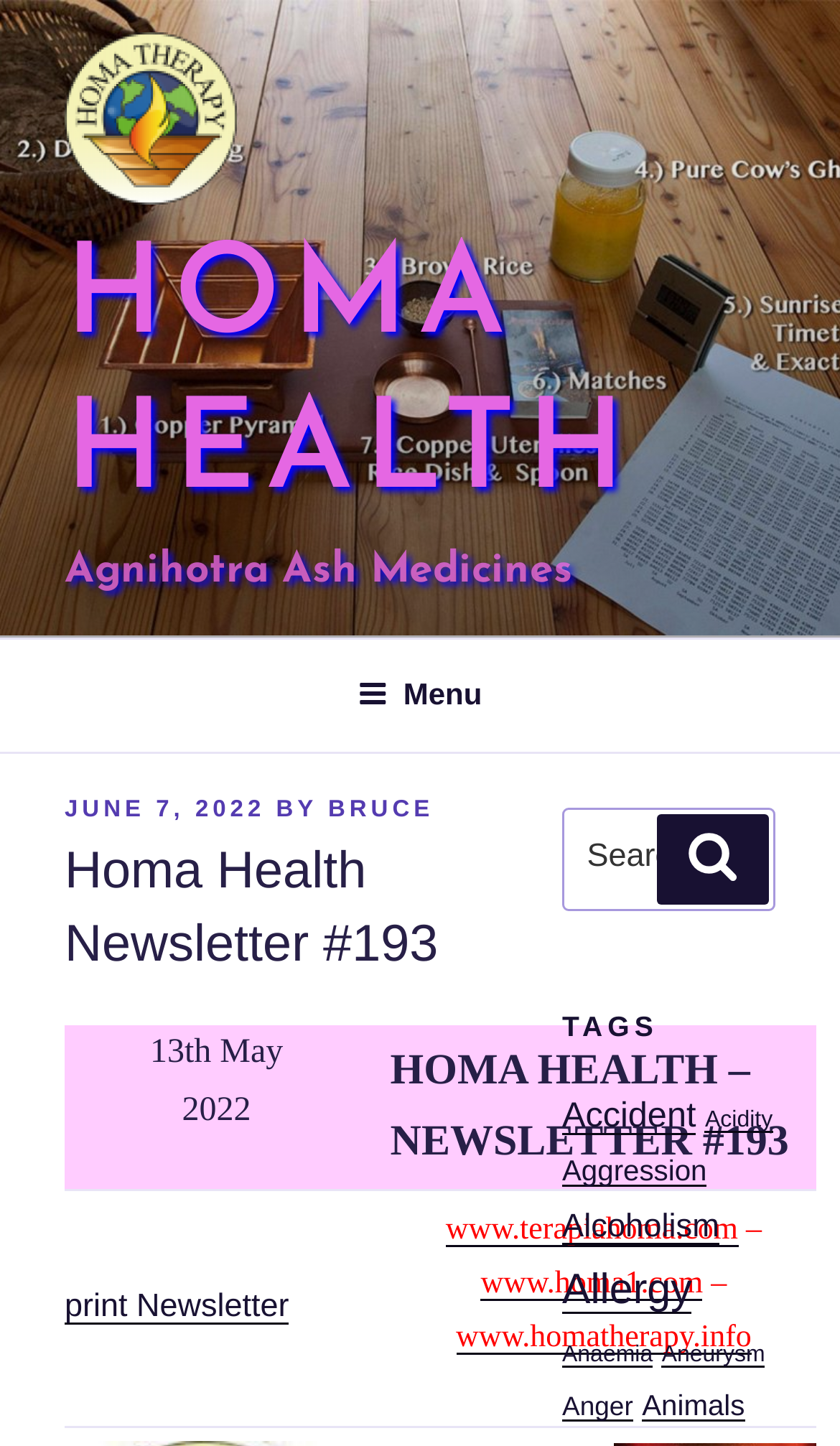Identify the bounding box coordinates of the area that should be clicked in order to complete the given instruction: "Visit the www.terapiahoma.com website". The bounding box coordinates should be four float numbers between 0 and 1, i.e., [left, top, right, bottom].

[0.53, 0.839, 0.879, 0.863]